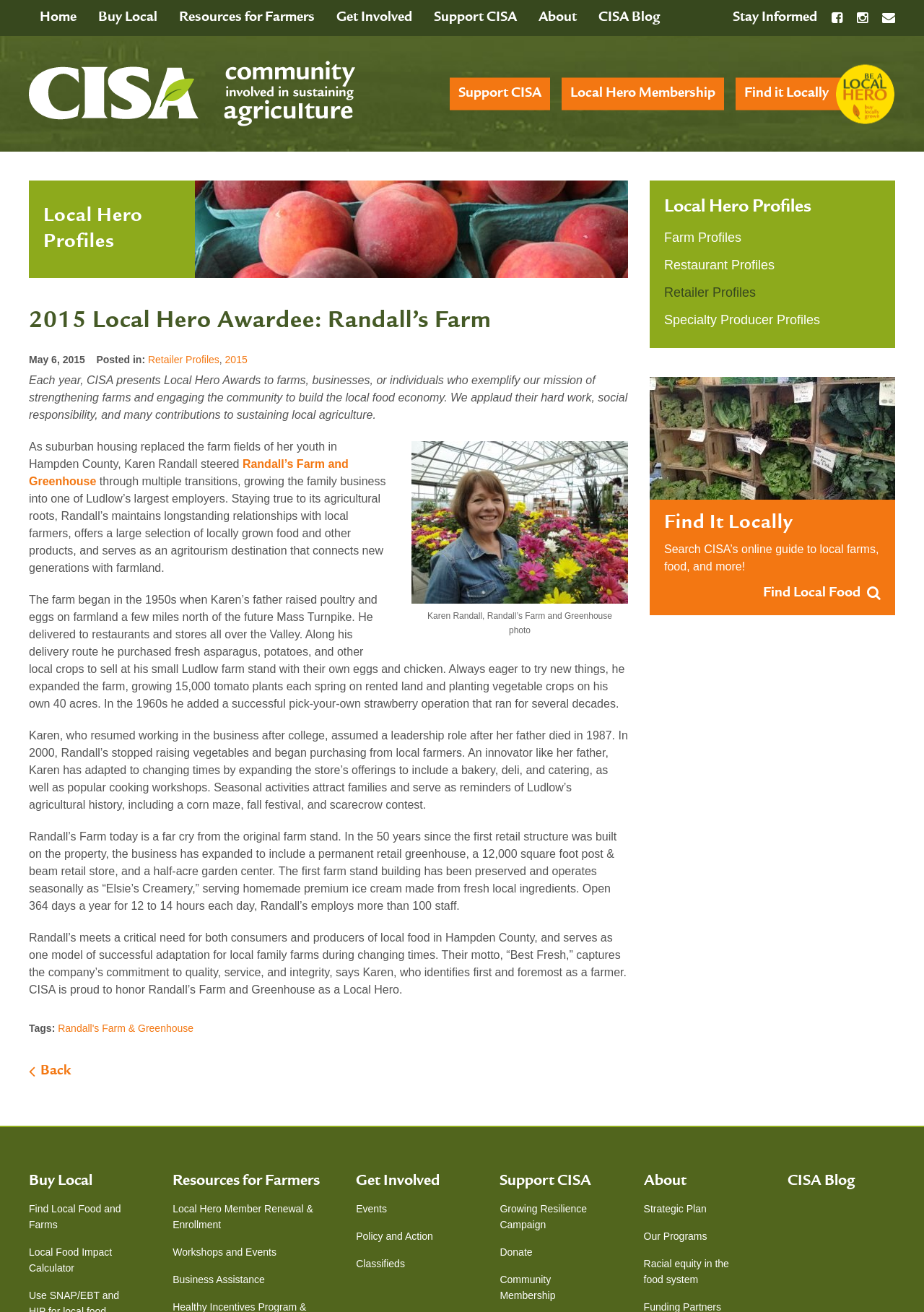Show the bounding box coordinates for the HTML element described as: "Find Local Food".

[0.826, 0.444, 0.953, 0.461]